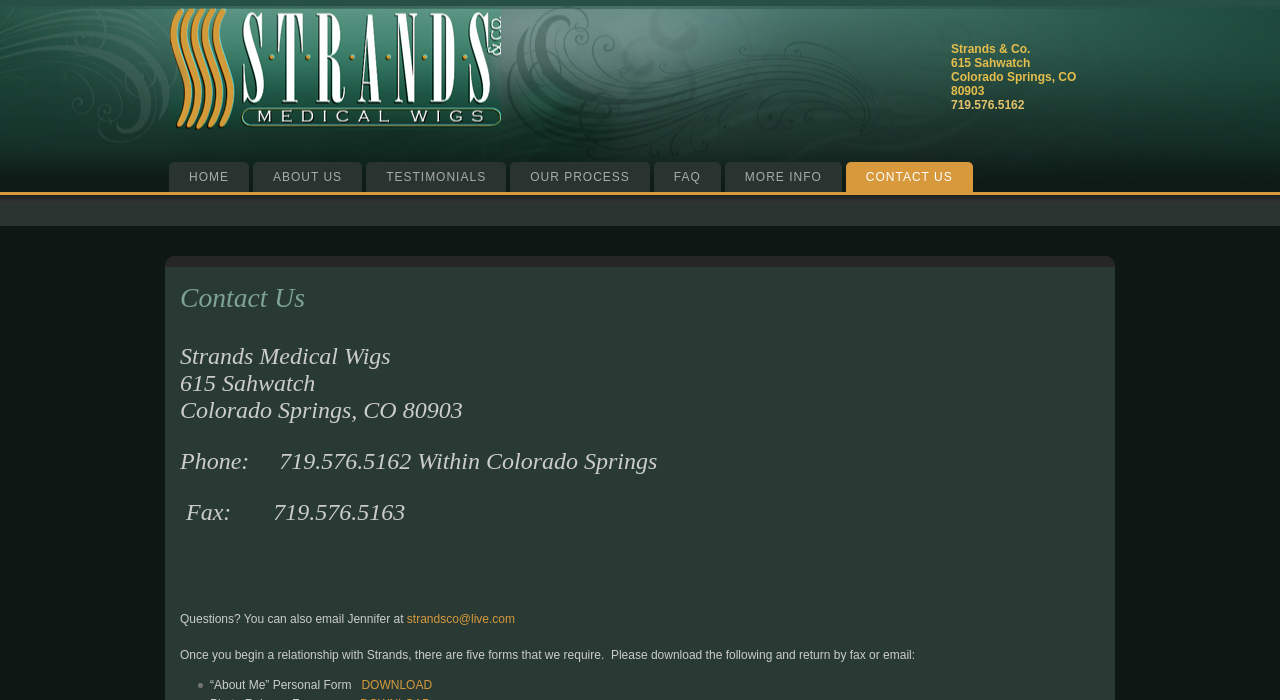Identify the bounding box coordinates for the region to click in order to carry out this instruction: "Click CONTACT US". Provide the coordinates using four float numbers between 0 and 1, formatted as [left, top, right, bottom].

[0.661, 0.231, 0.76, 0.274]